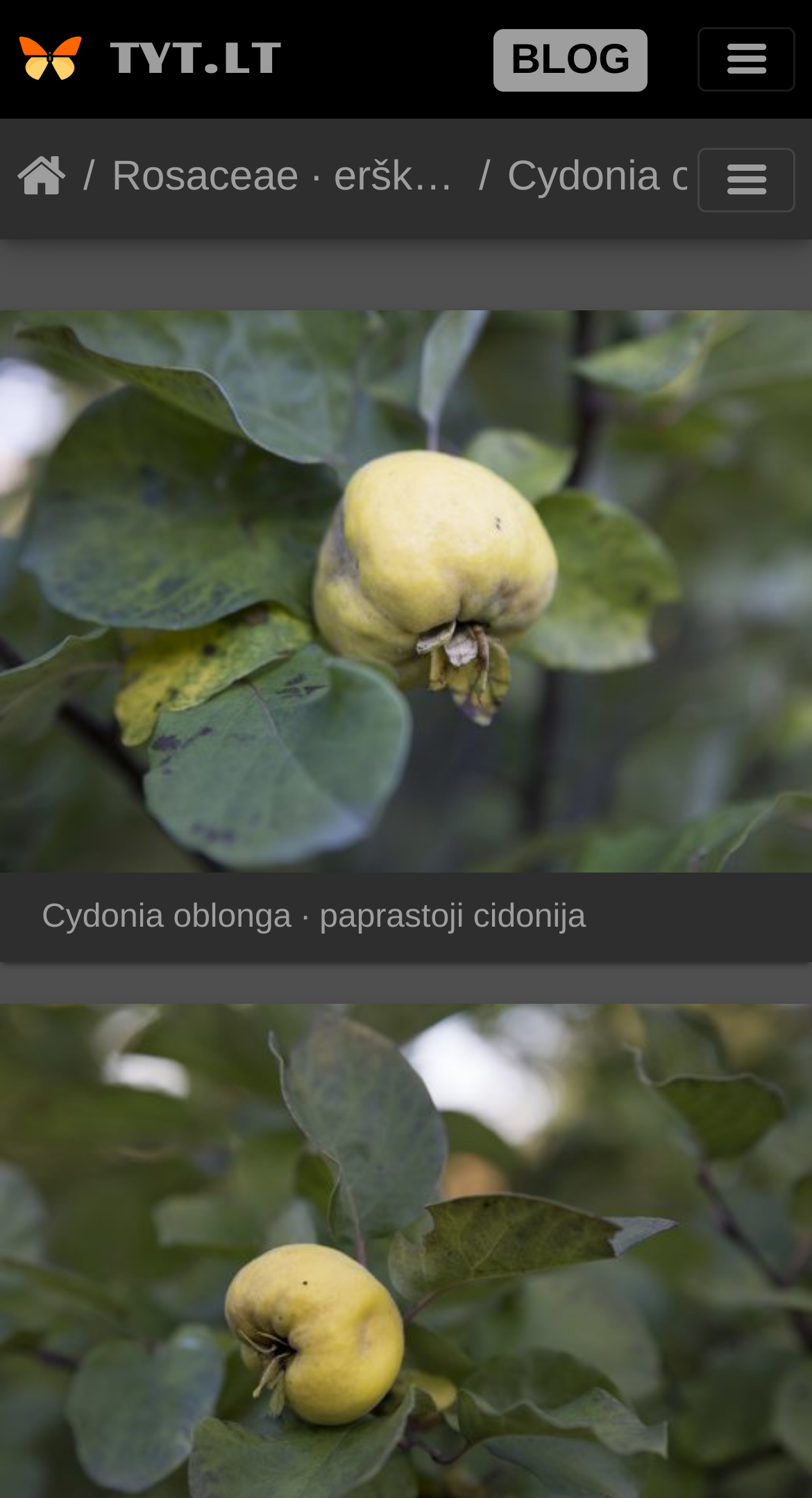What is the name of the plant on this page?
We need a detailed and exhaustive answer to the question. Please elaborate.

The name of the plant on this page is indicated by the heading 'Cydonia oblonga · paprastoji cidonija' which is prominently displayed on the webpage, and it is also the text of the link and the image on the page.